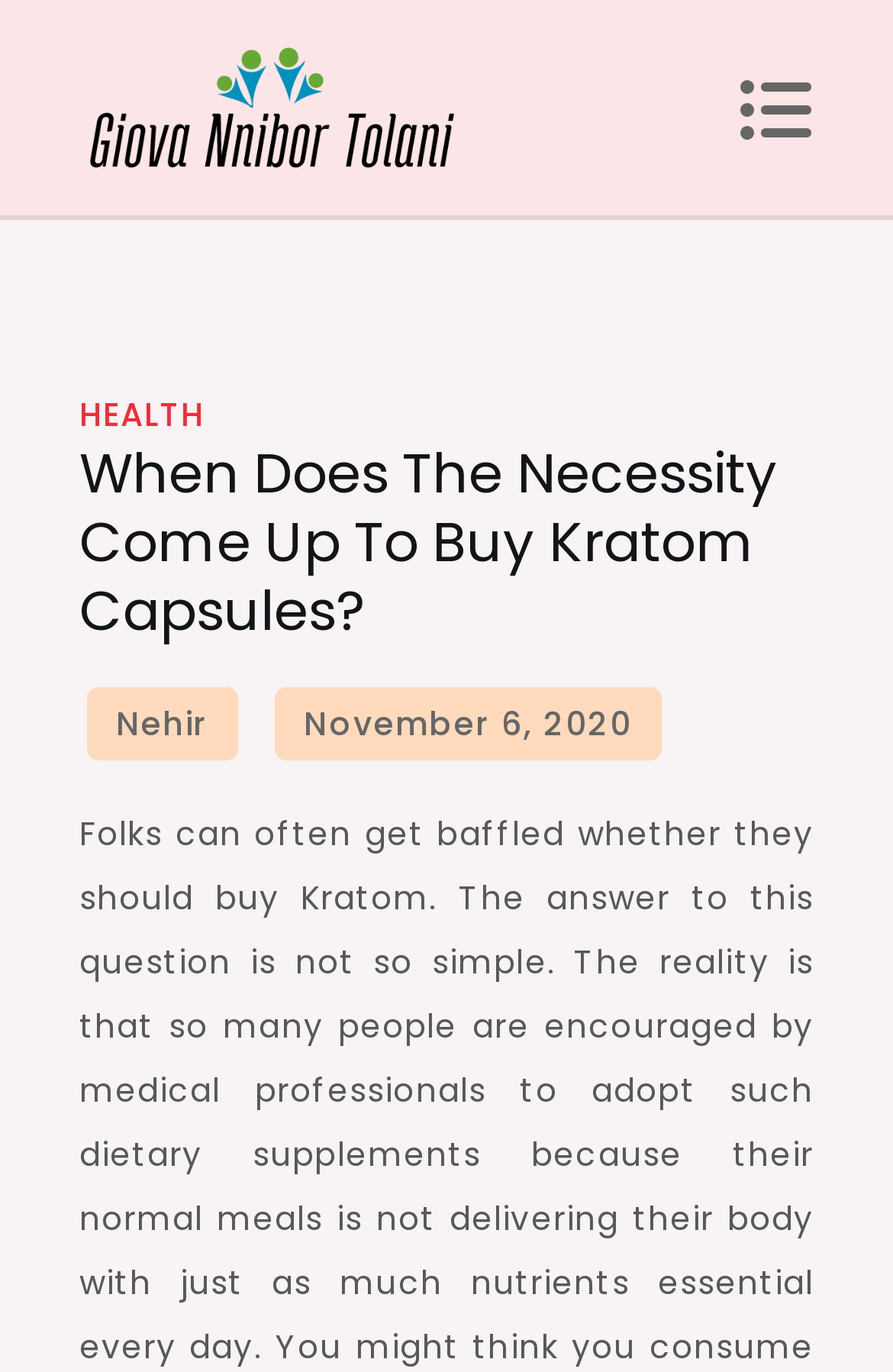Bounding box coordinates are specified in the format (top-left x, top-left y, bottom-right x, bottom-right y). All values are floating point numbers bounded between 0 and 1. Please provide the bounding box coordinate of the region this sentence describes: November 6, 2020November 13, 2020

[0.307, 0.5, 0.741, 0.554]